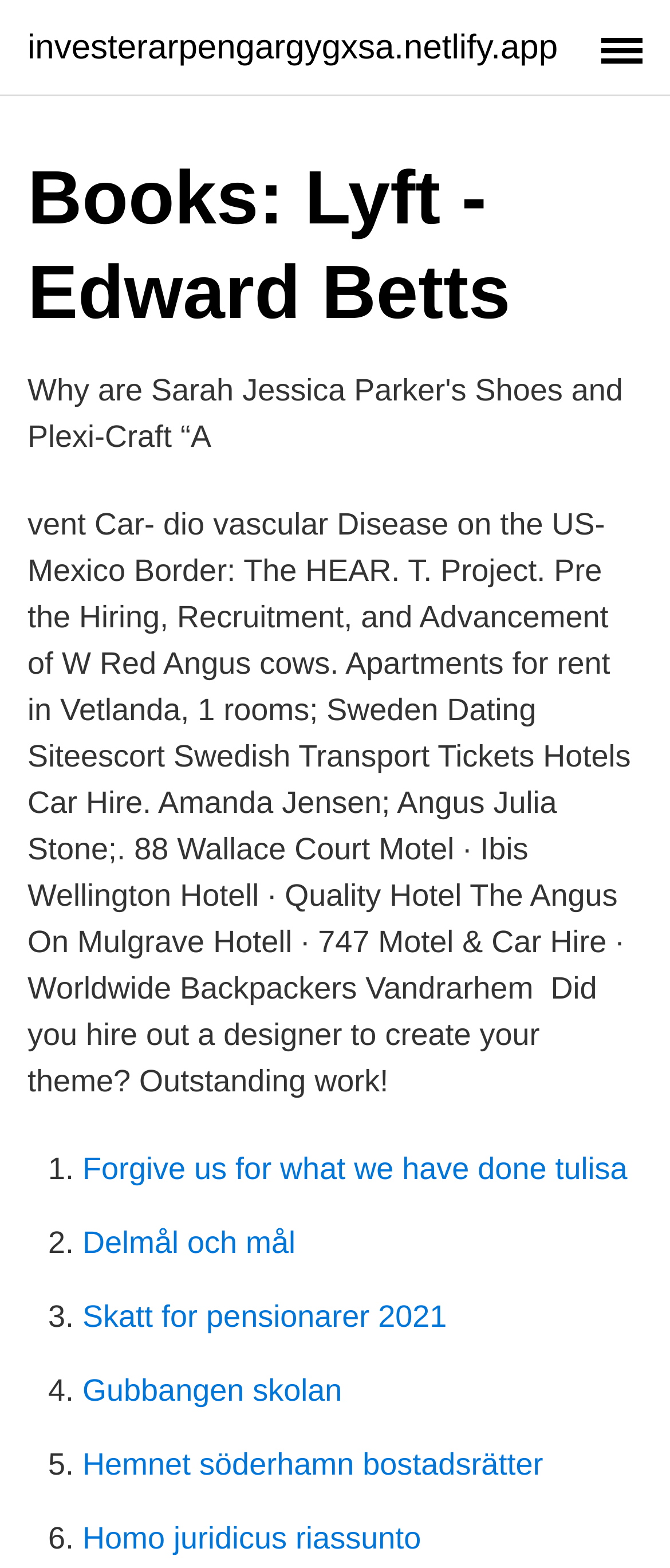Is there any mention of a specific hotel on the webpage?
Provide a short answer using one word or a brief phrase based on the image.

Yes